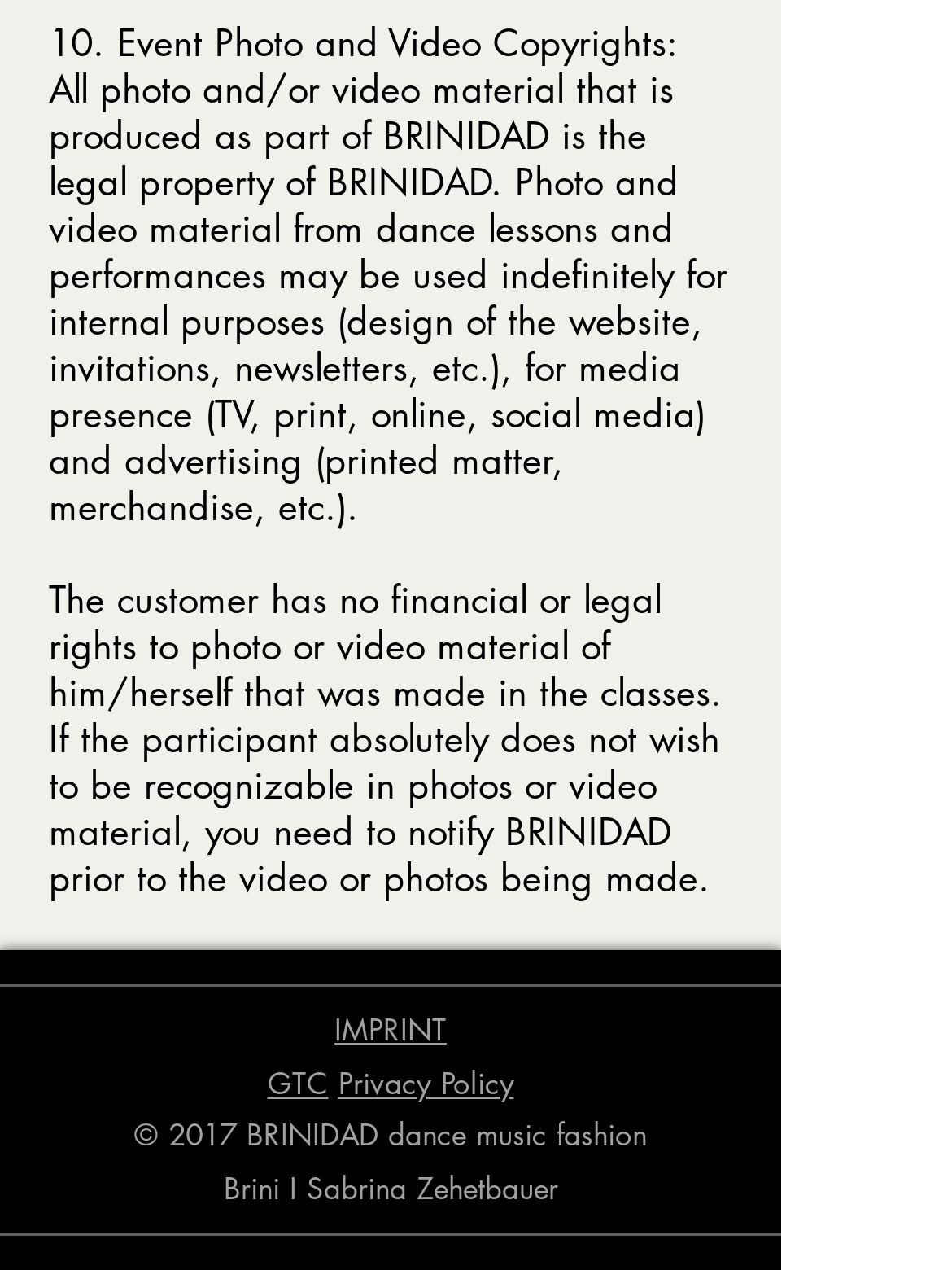What is the purpose of using event photo and video material?
Using the image, provide a concise answer in one word or a short phrase.

Internal purposes, media presence, and advertising